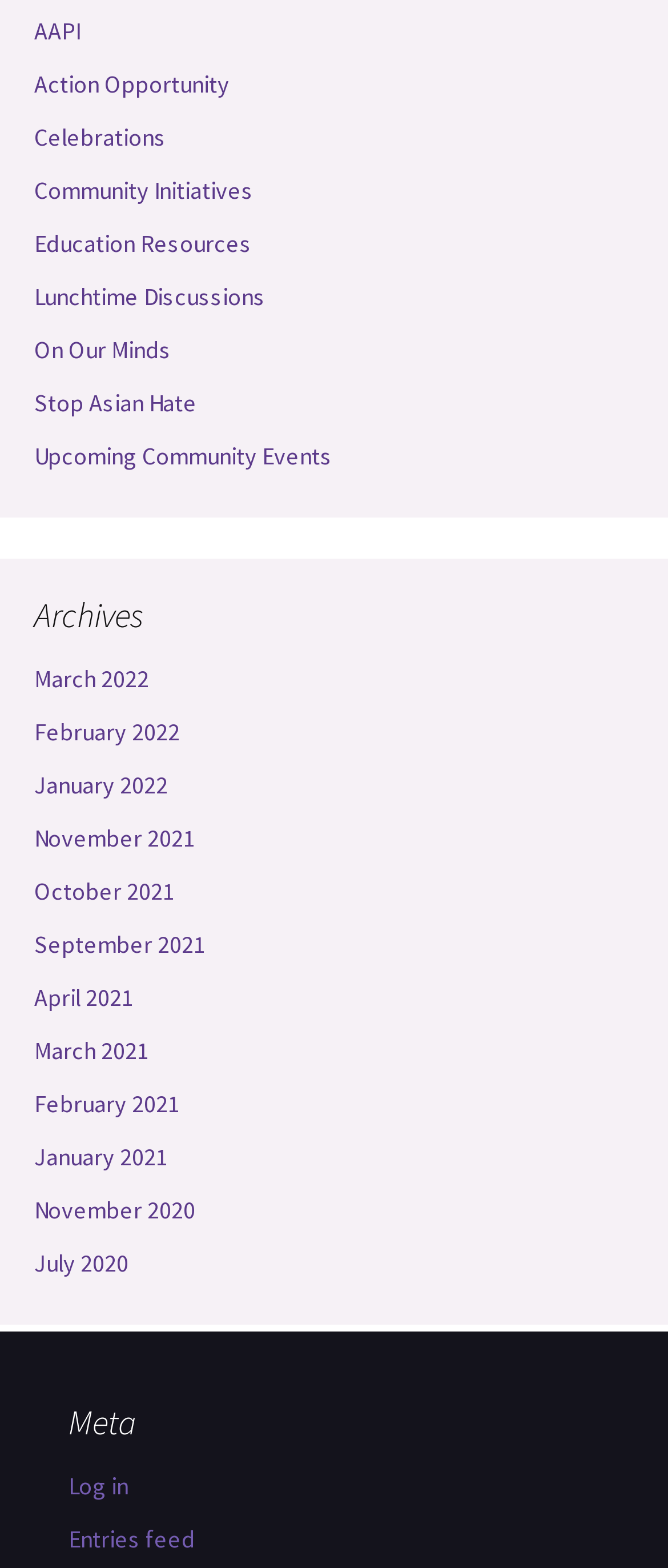Answer the question briefly using a single word or phrase: 
What is the earliest archive month?

July 2020